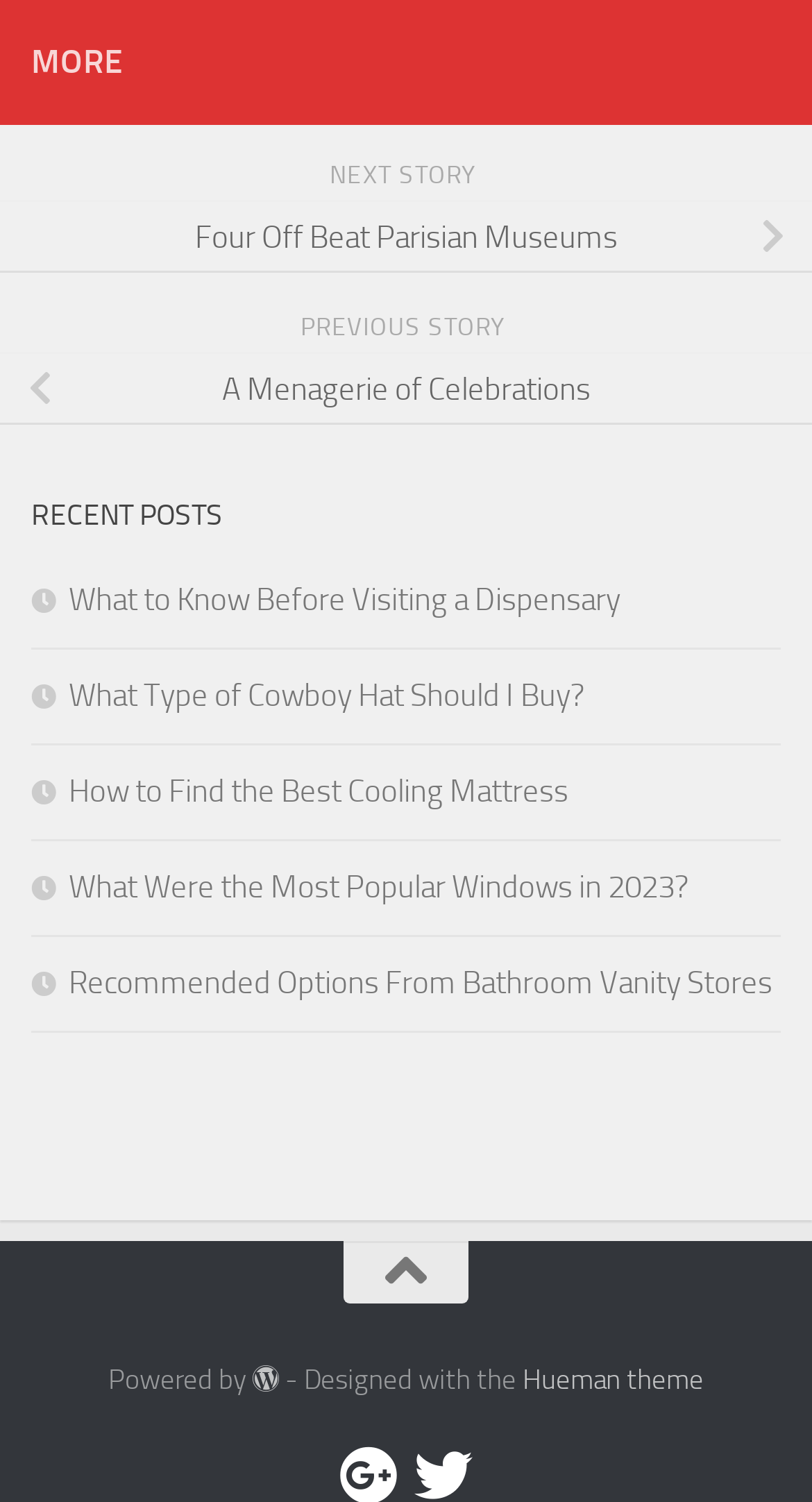How many links are there in the RECENT POSTS section?
Look at the screenshot and give a one-word or phrase answer.

6